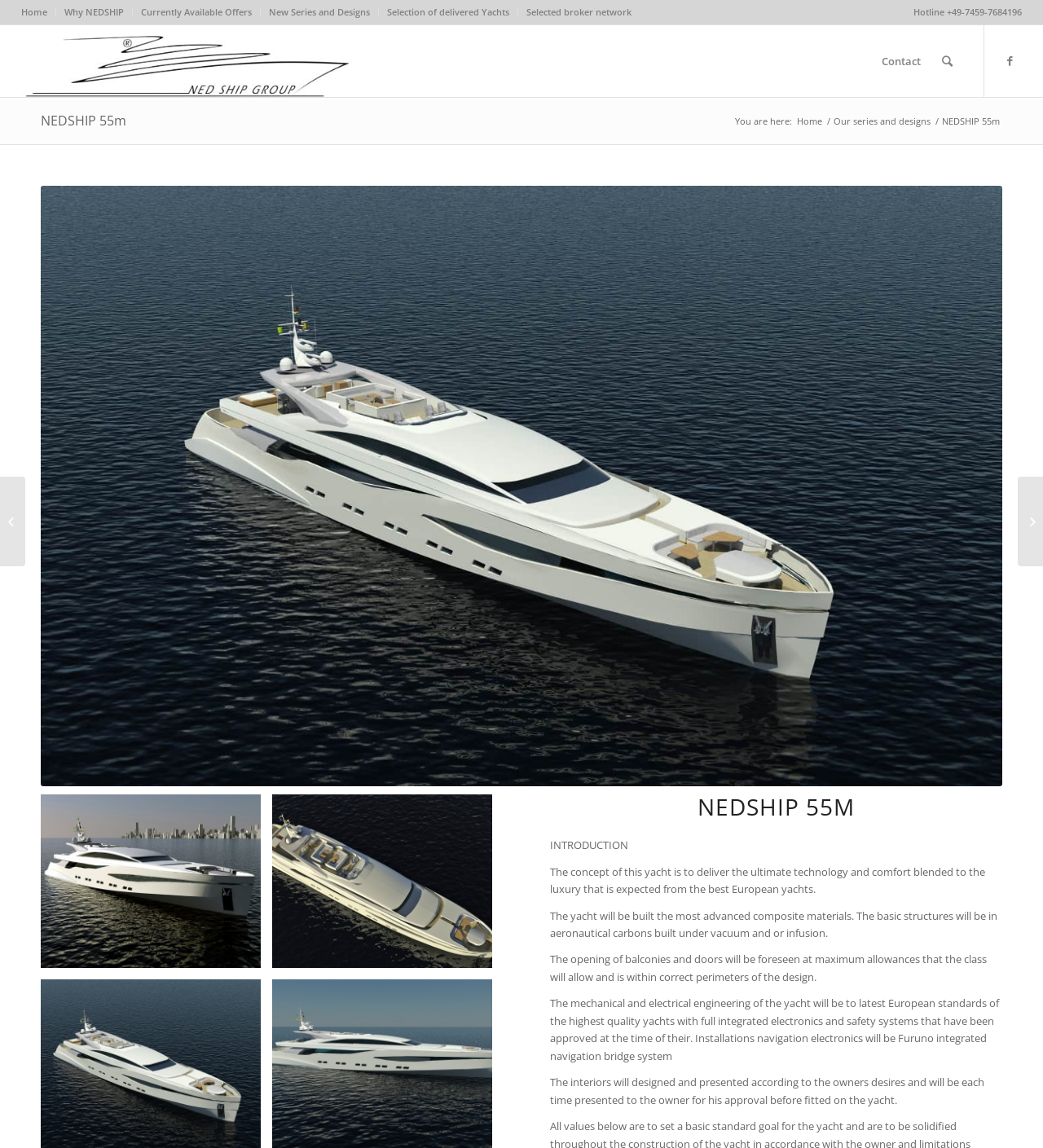Please identify the bounding box coordinates of the element I should click to complete this instruction: 'Learn about NEDSHIP 55m'. The coordinates should be given as four float numbers between 0 and 1, like this: [left, top, right, bottom].

[0.039, 0.092, 0.961, 0.118]